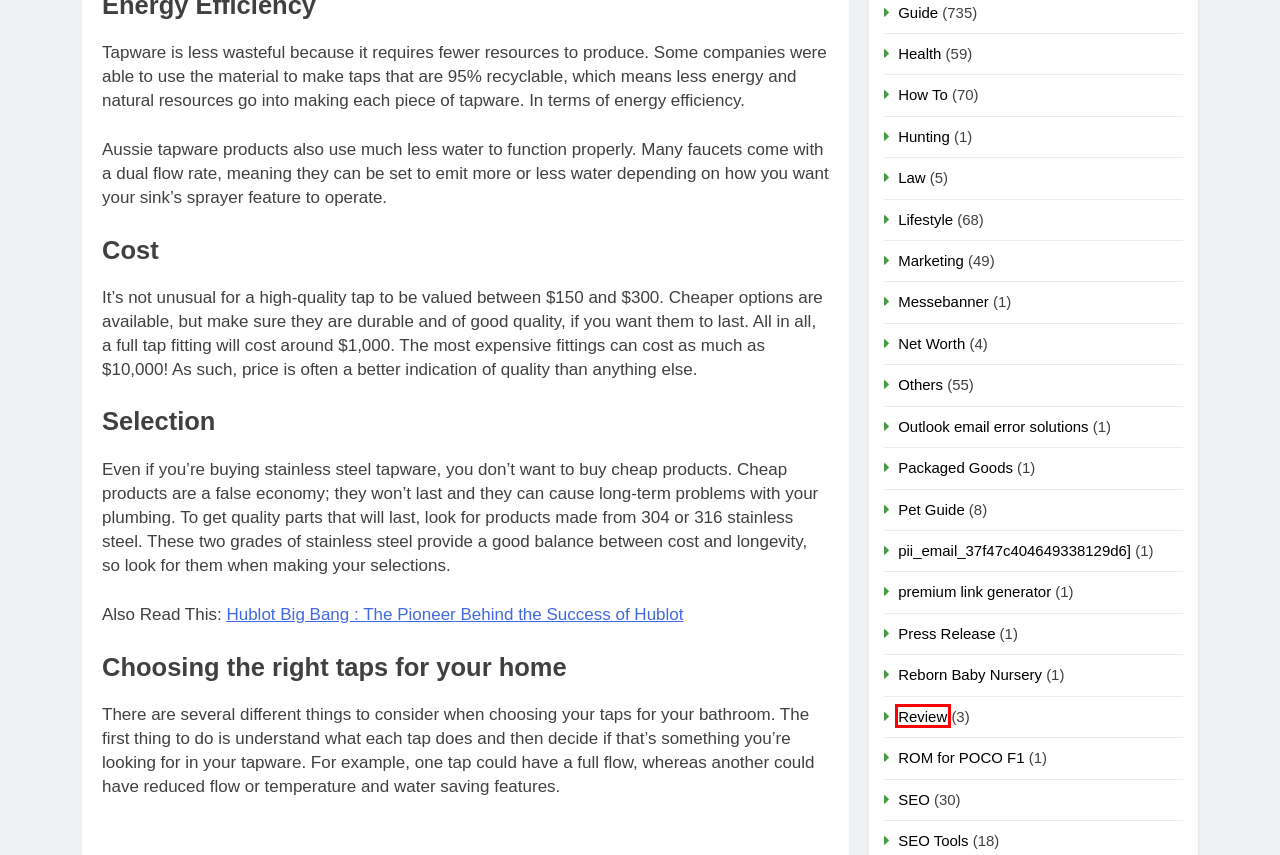You are provided with a screenshot of a webpage containing a red rectangle bounding box. Identify the webpage description that best matches the new webpage after the element in the bounding box is clicked. Here are the potential descriptions:
A. premium link generator Archives - EduTechBuddy
B. Outlook email error solutions Archives - EduTechBuddy
C. Hublot Big Bang : The Pioneer Behind the Success of Hublot
D. Review Archives - EduTechBuddy
E. ROM for POCO F1 Archives - EduTechBuddy
F. Press Release Archives - EduTechBuddy
G. pii_email_37f47c404649338129d6] Archives - EduTechBuddy
H. Pet Guide Archives - EduTechBuddy

D